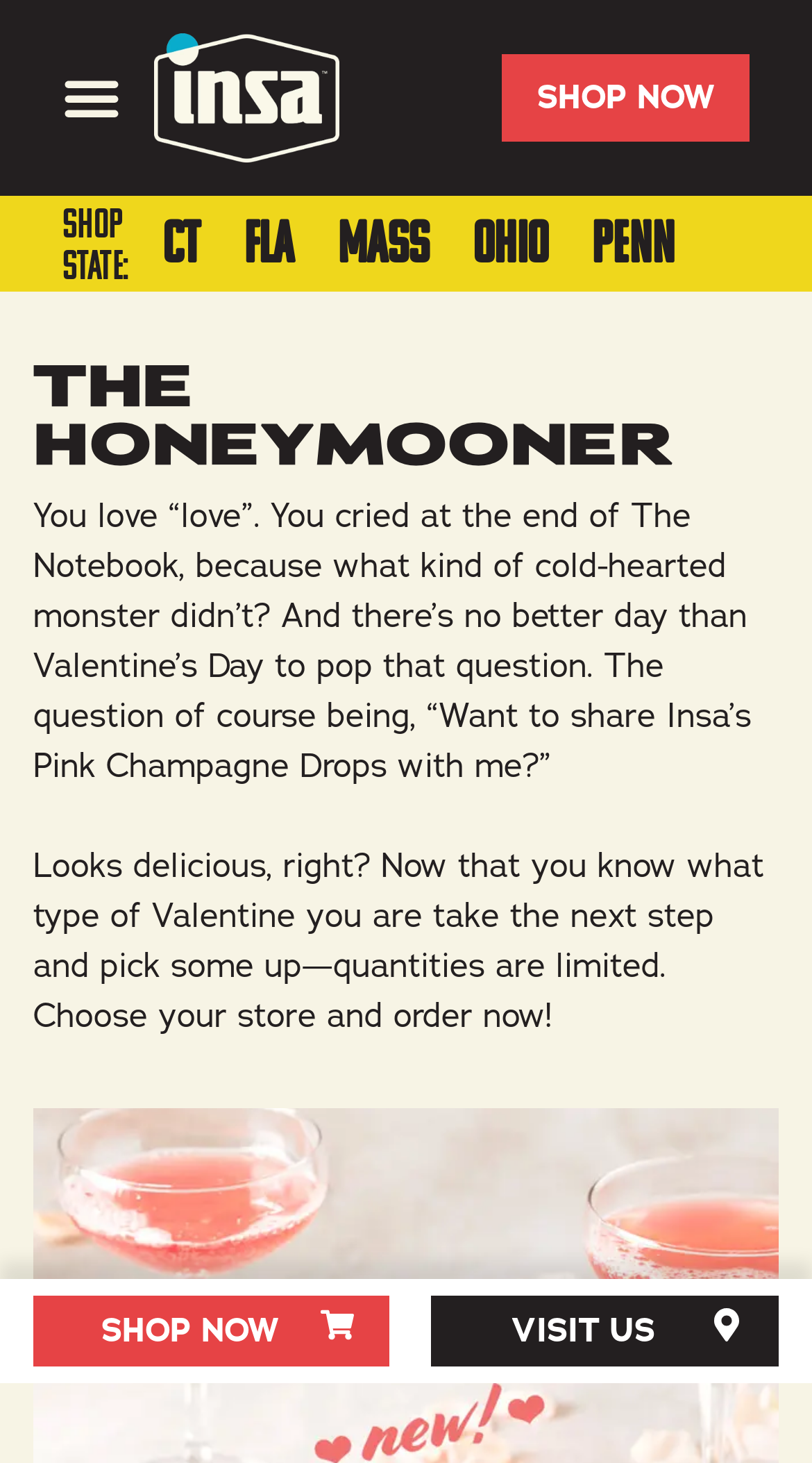Could you find the bounding box coordinates of the clickable area to complete this instruction: "read about automotive"?

None